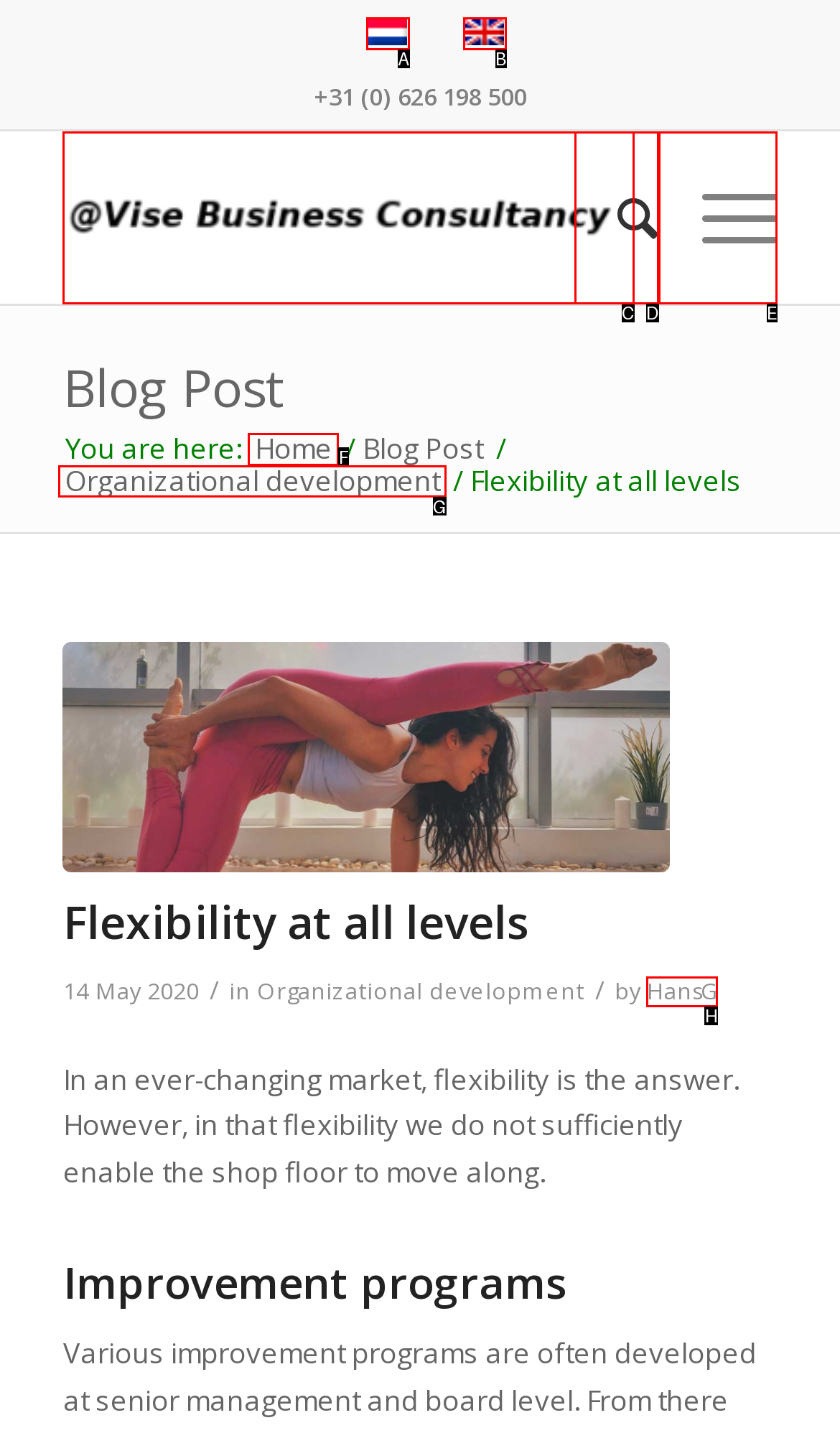Select the option I need to click to accomplish this task: Explore Organizational development
Provide the letter of the selected choice from the given options.

G